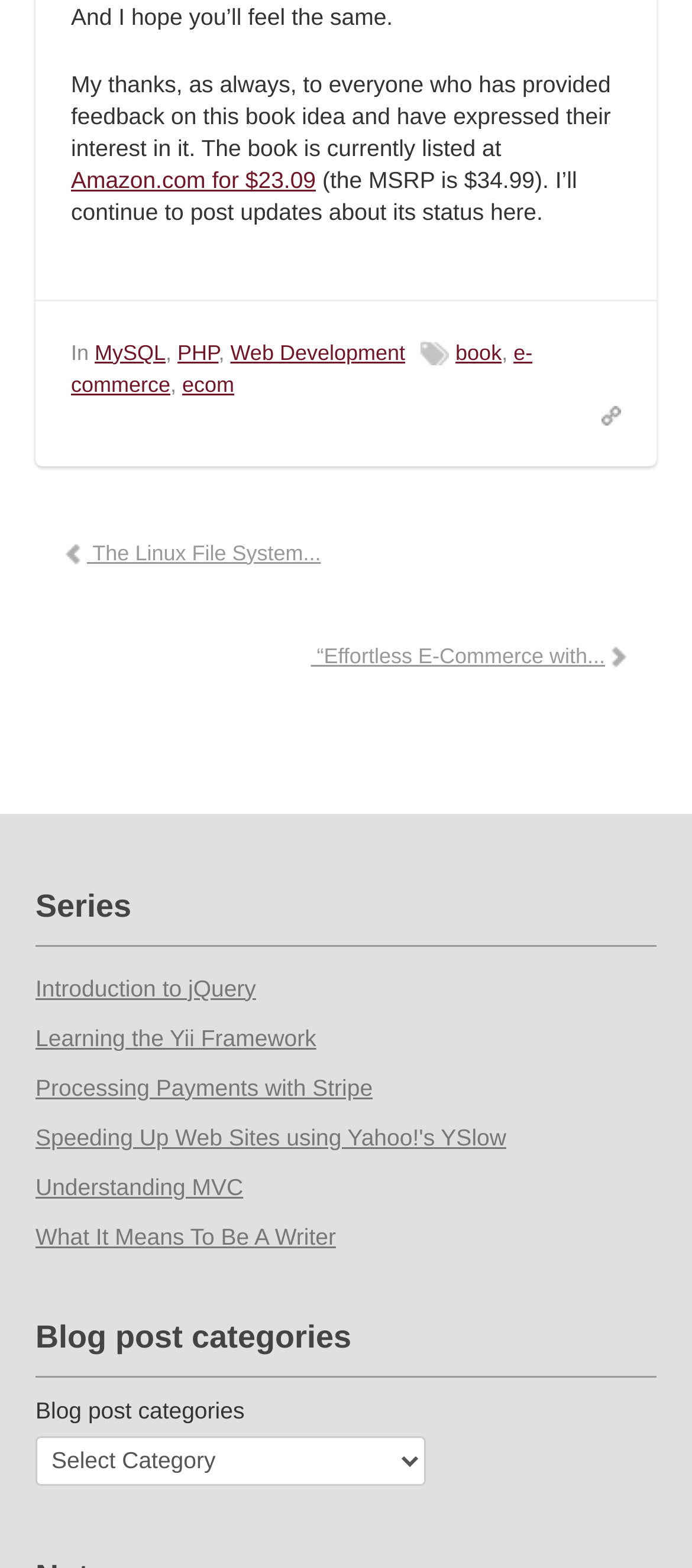Using the information in the image, give a comprehensive answer to the question: 
What is the series of books about?

The answer can be found in the section titled 'Series', which lists several books related to web development, including 'Introduction to jQuery', 'Learning the Yii Framework', and others.